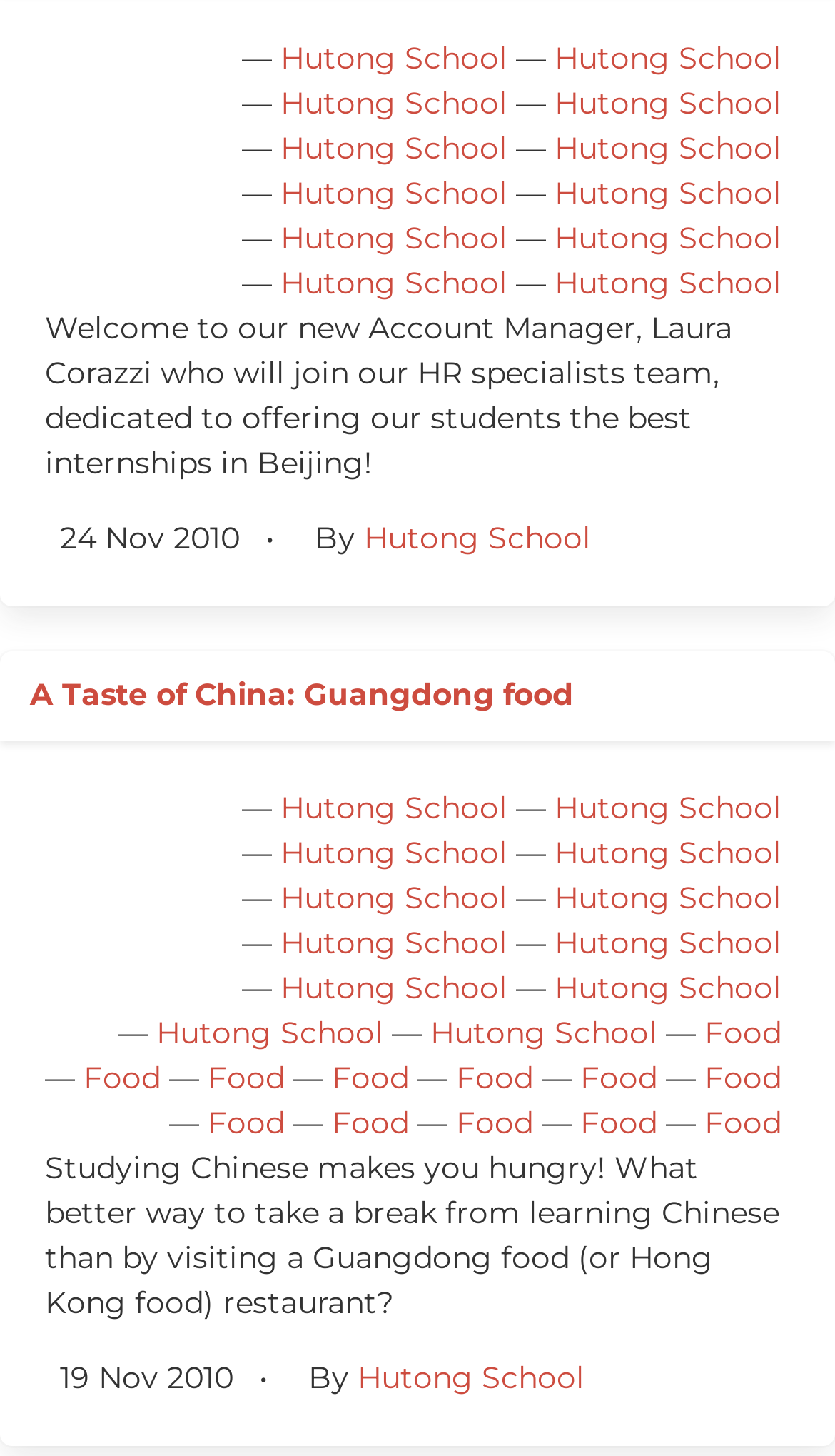Identify the bounding box coordinates of the clickable section necessary to follow the following instruction: "Read the welcome message from Hutong School". The coordinates should be presented as four float numbers from 0 to 1, i.e., [left, top, right, bottom].

[0.054, 0.212, 0.877, 0.331]